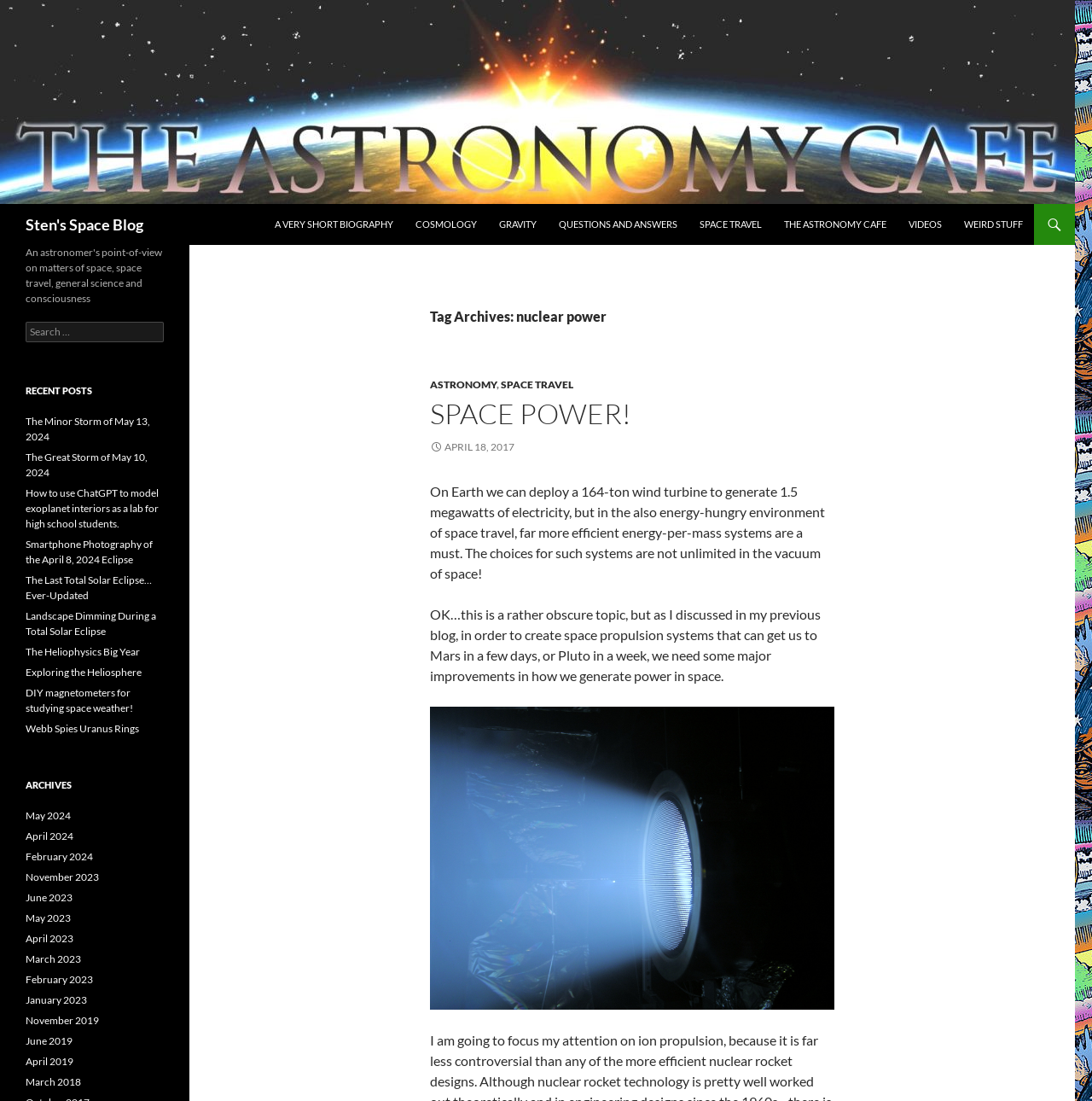Describe in detail what you see on the webpage.

This webpage is a blog titled "Sten's Space Blog" focused on space-related topics. At the top, there is a logo image and a link to the blog's homepage. Below the logo, there is a heading with the blog's title and a link to the homepage. 

To the right of the logo, there is a search bar with a link labeled "Search" and a "SKIP TO CONTENT" link. Below these elements, there is a row of links to various categories, including "A VERY SHORT BIOGRAPHY", "COSMOLOGY", "GRAVITY", and others.

The main content of the page is divided into sections. The first section has a heading "Tag Archives: nuclear power" and contains a link to "SPACE POWER!" and a paragraph of text discussing the need for efficient energy systems in space travel. Below this, there is another paragraph of text discussing the importance of improving power generation in space.

To the left of the main content, there is a sidebar with several sections. The first section has a heading "An astronomer's point-of-view on matters of space, space travel, general science and consciousness" and contains a search bar. Below this, there is a section titled "RECENT POSTS" with links to several recent blog posts, including "The Minor Storm of May 13, 2024" and "The Great Storm of May 10, 2024". Further down, there is a section titled "ARCHIVES" with links to blog posts from various months and years.

Overall, the webpage has a simple and organized layout, with a focus on providing easy access to various categories and archives of blog posts.